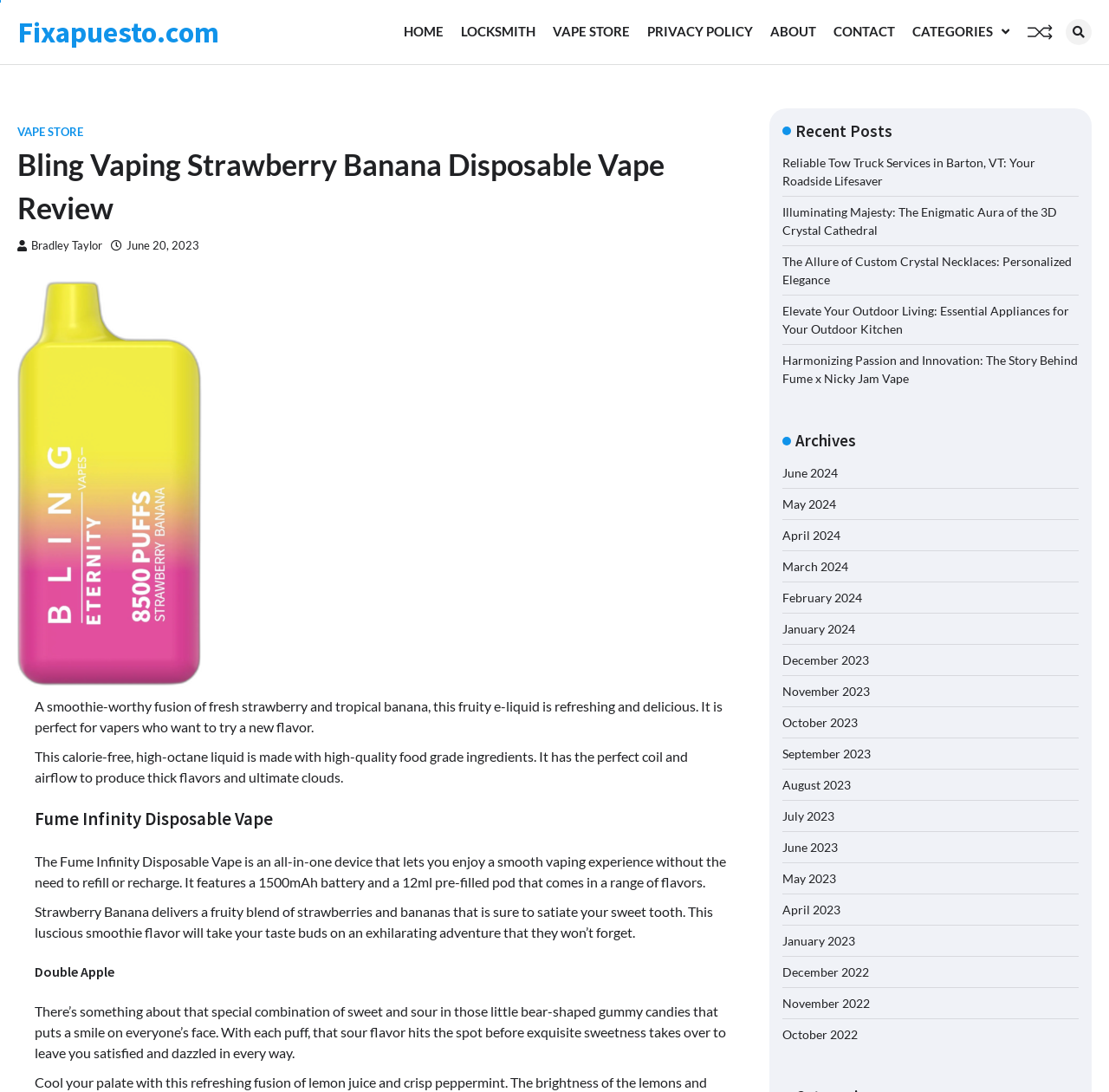Provide an in-depth caption for the webpage.

This webpage is a review of the Bling Vaping Strawberry Banana Disposable Vape product. At the top, there is a navigation menu with links to various sections of the website, including "HOME", "LOCKSMITH", "VAPE STORE", "PRIVACY POLICY", "ABOUT", "CONTACT", and "CATEGORIES". 

Below the navigation menu, there is a header section with the title "Bling Vaping Strawberry Banana Disposable Vape Review" and a link to the author's name, Bradley Taylor, and the date of the review, June 20, 2023. 

To the right of the header section, there is an image of the product being reviewed. 

The main content of the webpage is divided into sections. The first section describes the product, stating that it is a smoothie-worthy fusion of fresh strawberry and tropical banana flavors. The second section discusses the features of the product, including its high-quality food-grade ingredients and perfect coil and airflow. 

The next section compares the product to the Fume Infinity Disposable Vape, describing its features and flavors. 

Following this, there are sections describing other flavors, including Double Apple. 

On the right side of the webpage, there is a section titled "Recent Posts" with links to several articles, including "Reliable Tow Truck Services in Barton, VT: Your Roadside Lifesaver" and "Harmonizing Passion and Innovation: The Story Behind Fume x Nicky Jam Vape". 

Below the "Recent Posts" section, there is a section titled "Archives" with links to articles from various months and years, ranging from June 2024 to December 2022.